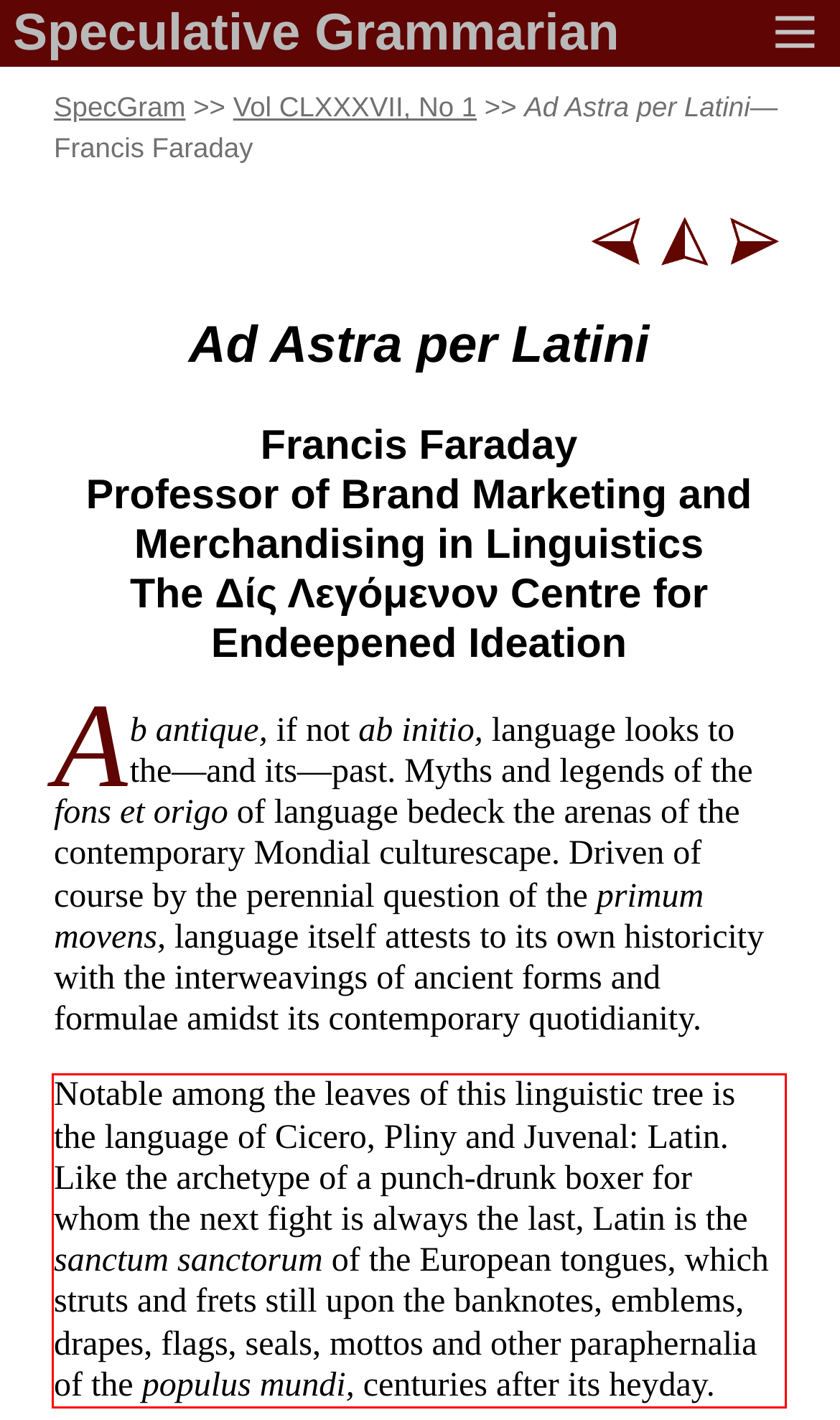You are provided with a screenshot of a webpage that includes a red bounding box. Extract and generate the text content found within the red bounding box.

Notable among the leaves of this linguistic tree is the language of Cicero, Pliny and Juvenal: Latin. Like the archetype of a punch-drunk boxer for whom the next fight is always the last, Latin is the sanctum sanctorum of the European tongues, which struts and frets still upon the banknotes, emblems, drapes, flags, seals, mottos and other paraphernalia of the populus mundi, centuries after its heyday.